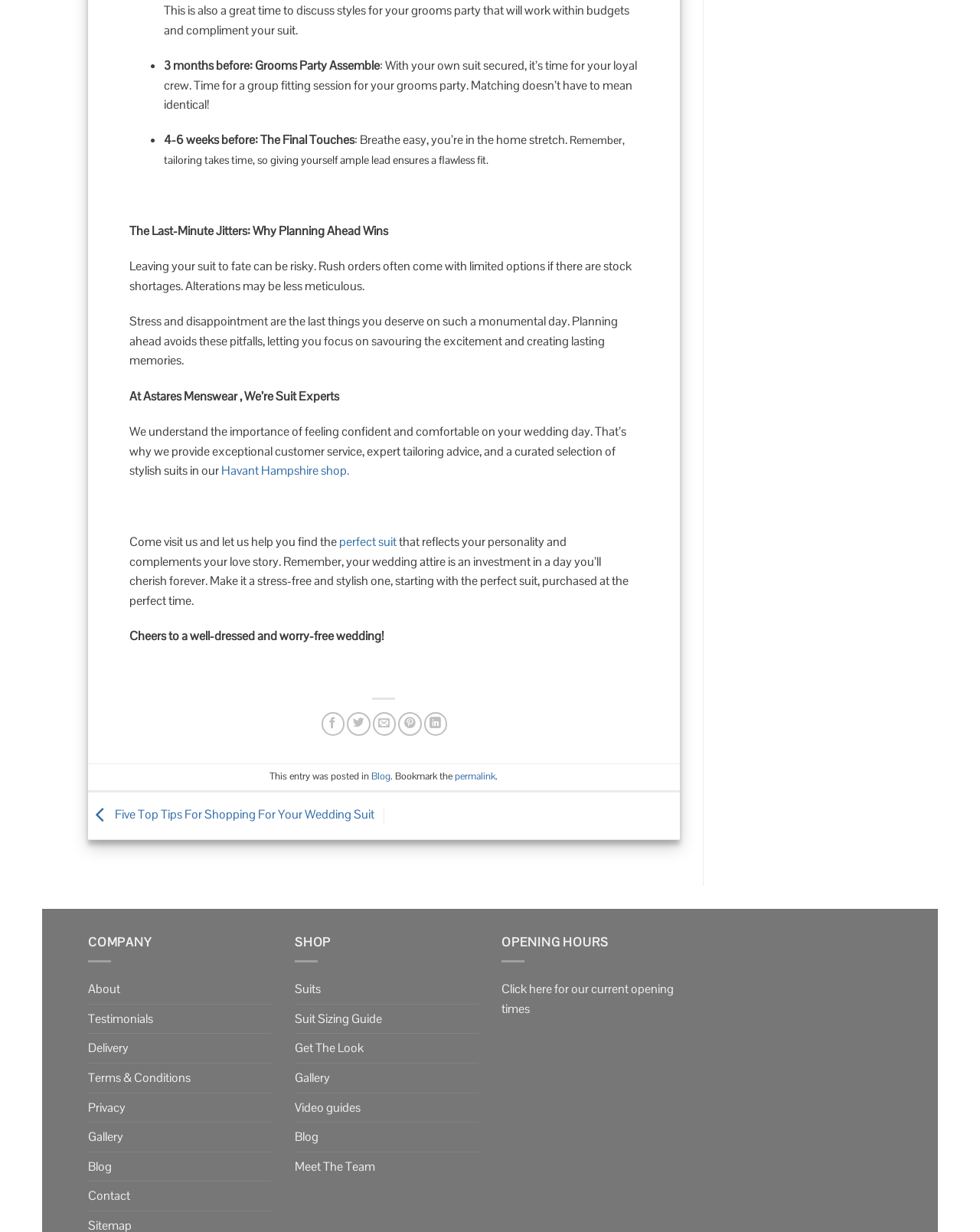Specify the bounding box coordinates of the area to click in order to follow the given instruction: "Share on Facebook."

[0.328, 0.578, 0.352, 0.597]